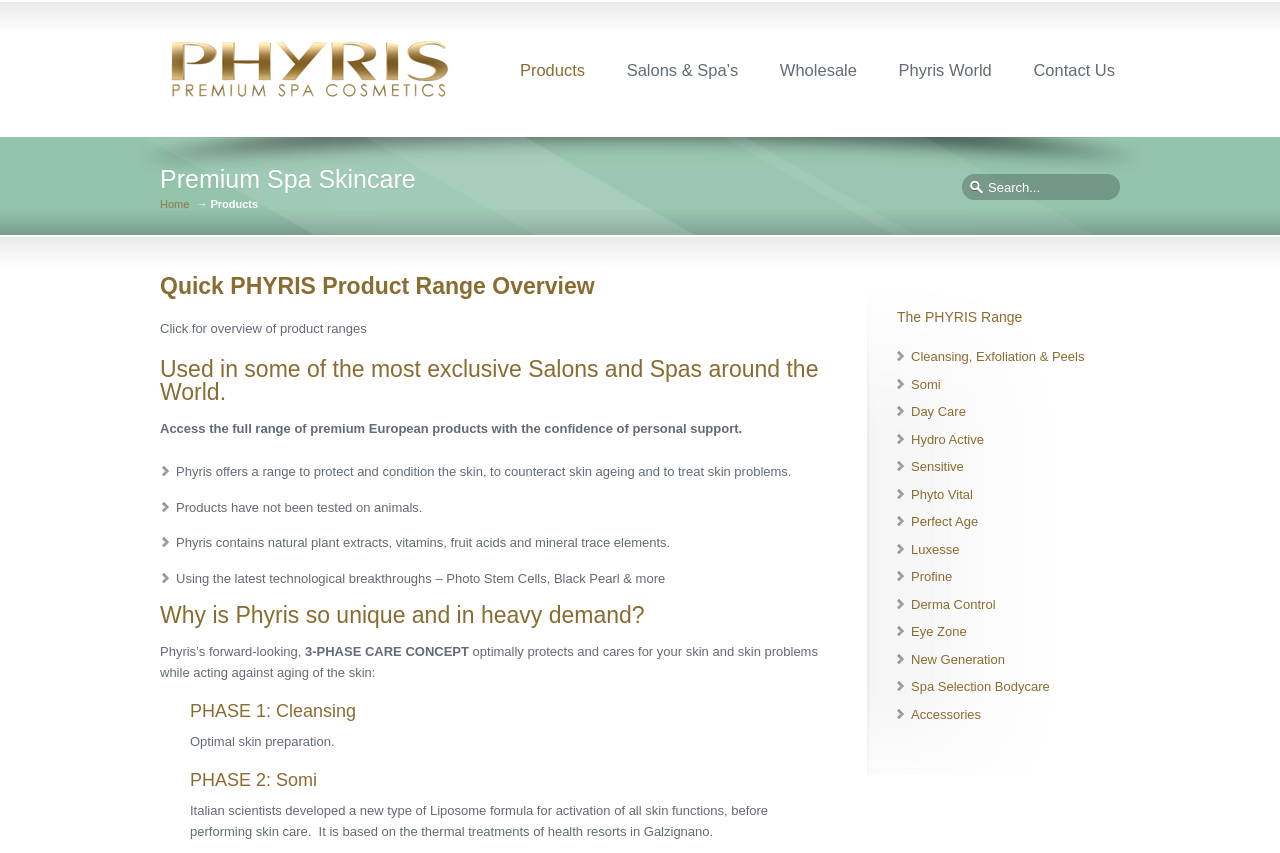Identify the bounding box coordinates of the clickable section necessary to follow the following instruction: "Search for products". The coordinates should be presented as four float numbers from 0 to 1, i.e., [left, top, right, bottom].

[0.758, 0.211, 0.866, 0.229]